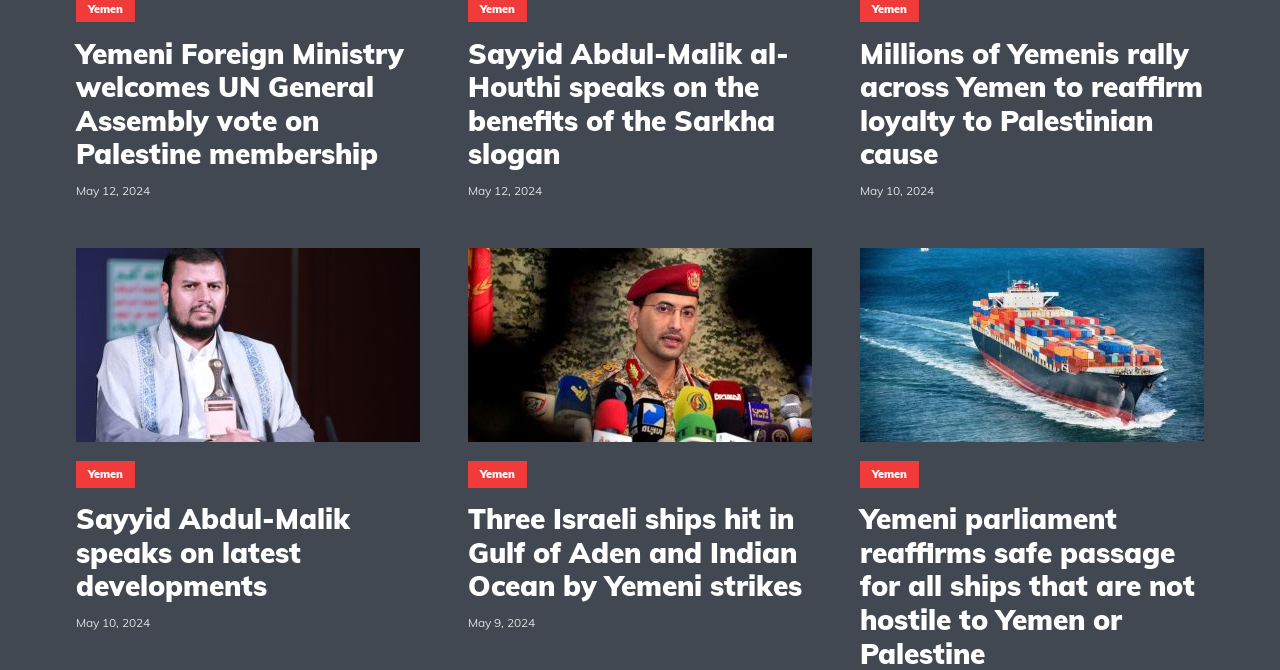Locate the coordinates of the bounding box for the clickable region that fulfills this instruction: "View article about Sayyid Abdul-Malik al-Houthi".

[0.366, 0.055, 0.634, 0.255]